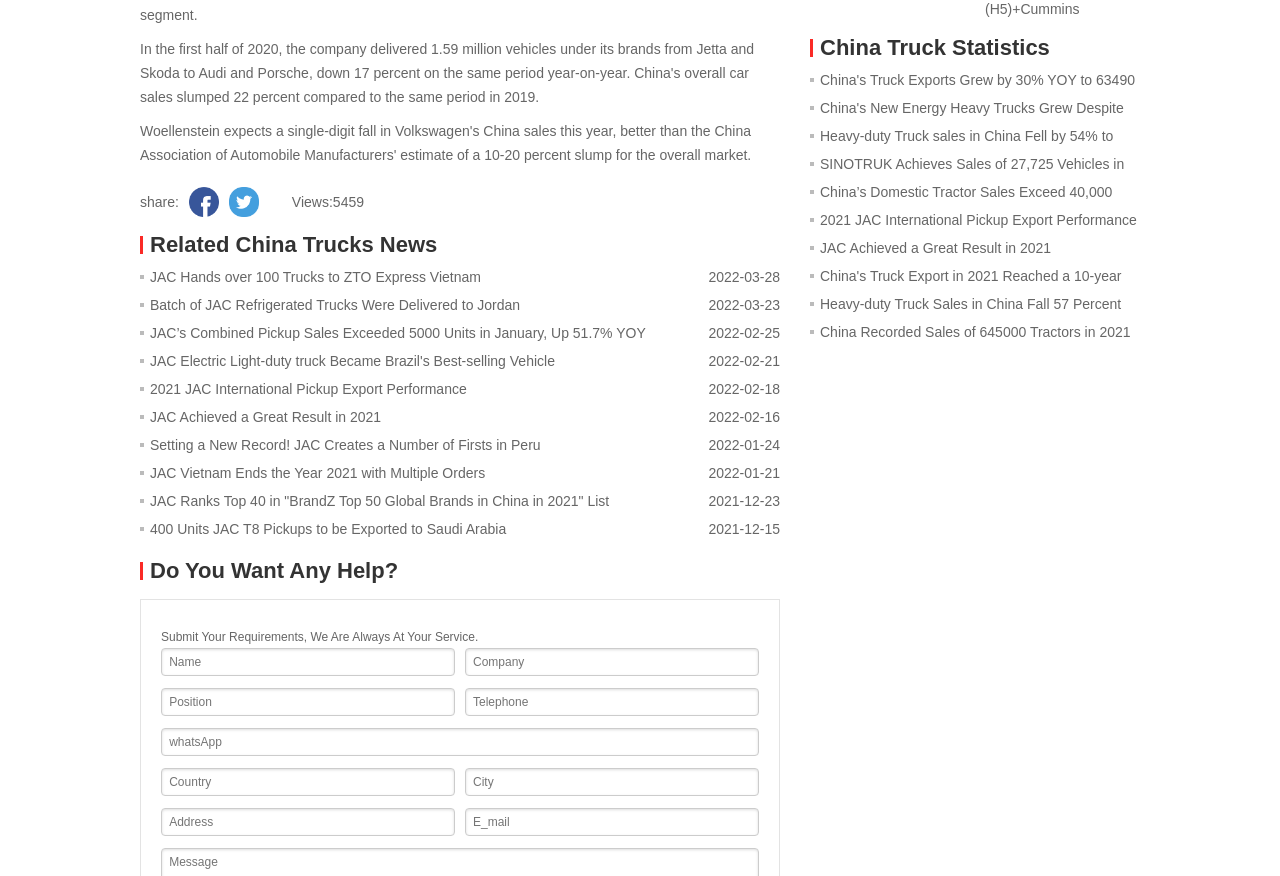Can you look at the image and give a comprehensive answer to the question:
What is the view count of this webpage?

The view count is displayed at the top of the webpage, specifically in the 'Views:' section, which shows the number of views as 5459.